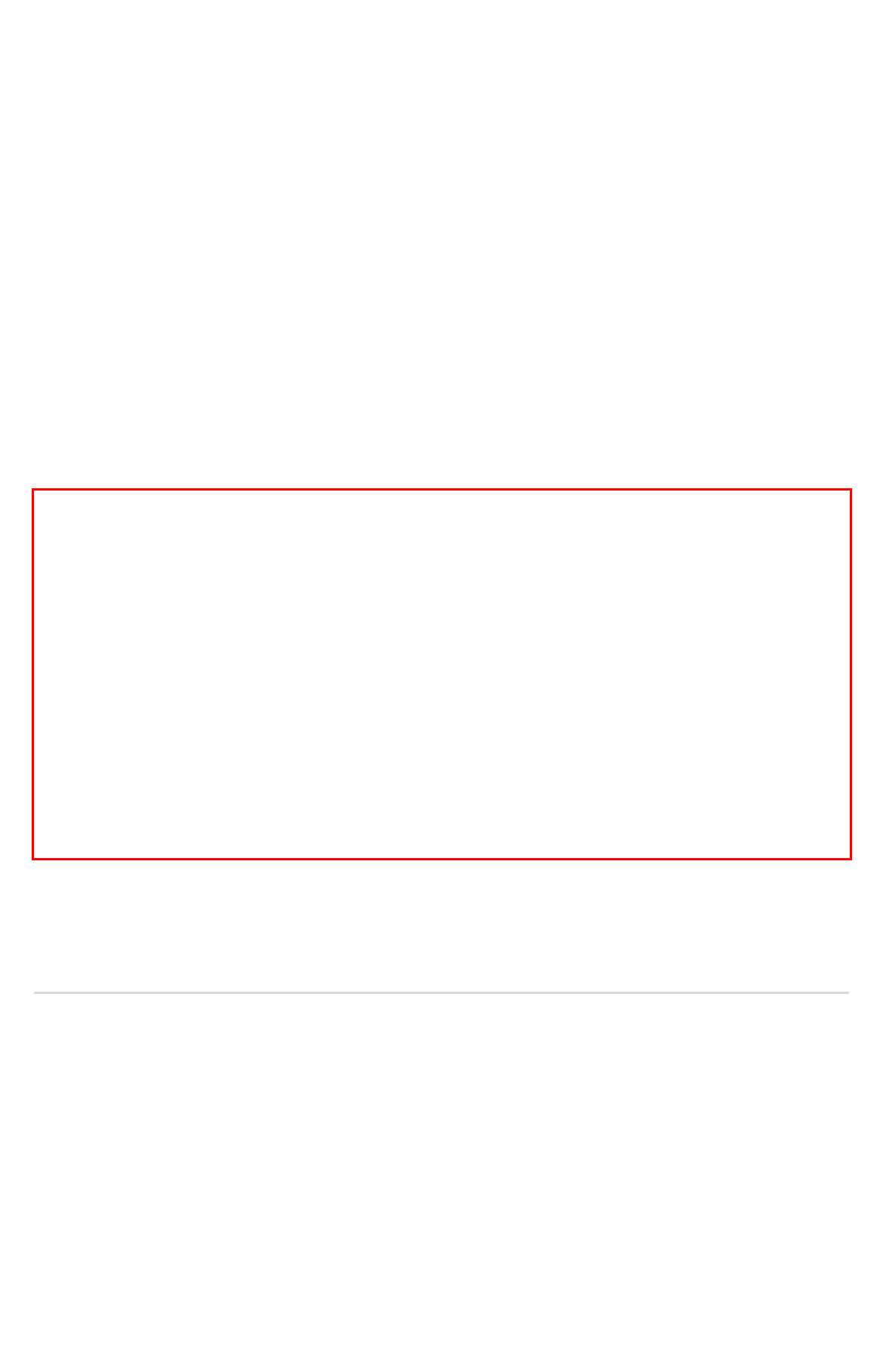Examine the screenshot of the webpage, locate the red bounding box, and generate the text contained within it.

Rodney Appiah is an early stage investor, board member and former investment banker. He is the Founder and Managing Partner at Cornerstone VC and was formerly Chairman of Cornerstone Partners, its leading angel network.